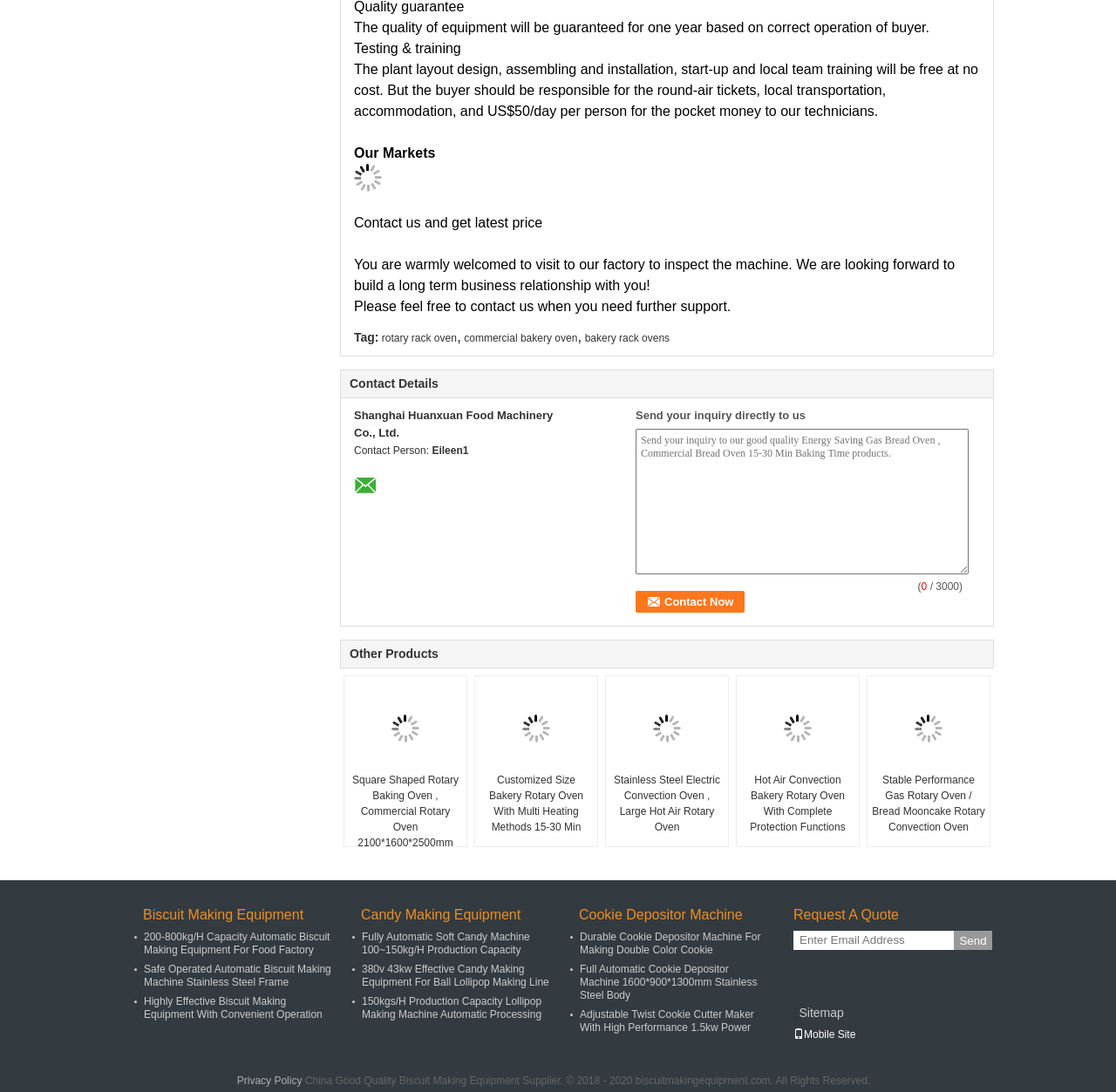Return the bounding box coordinates of the UI element that corresponds to this description: "Mobile Site". The coordinates must be given as four float numbers in the range of 0 and 1, [left, top, right, bottom].

[0.711, 0.942, 0.767, 0.953]